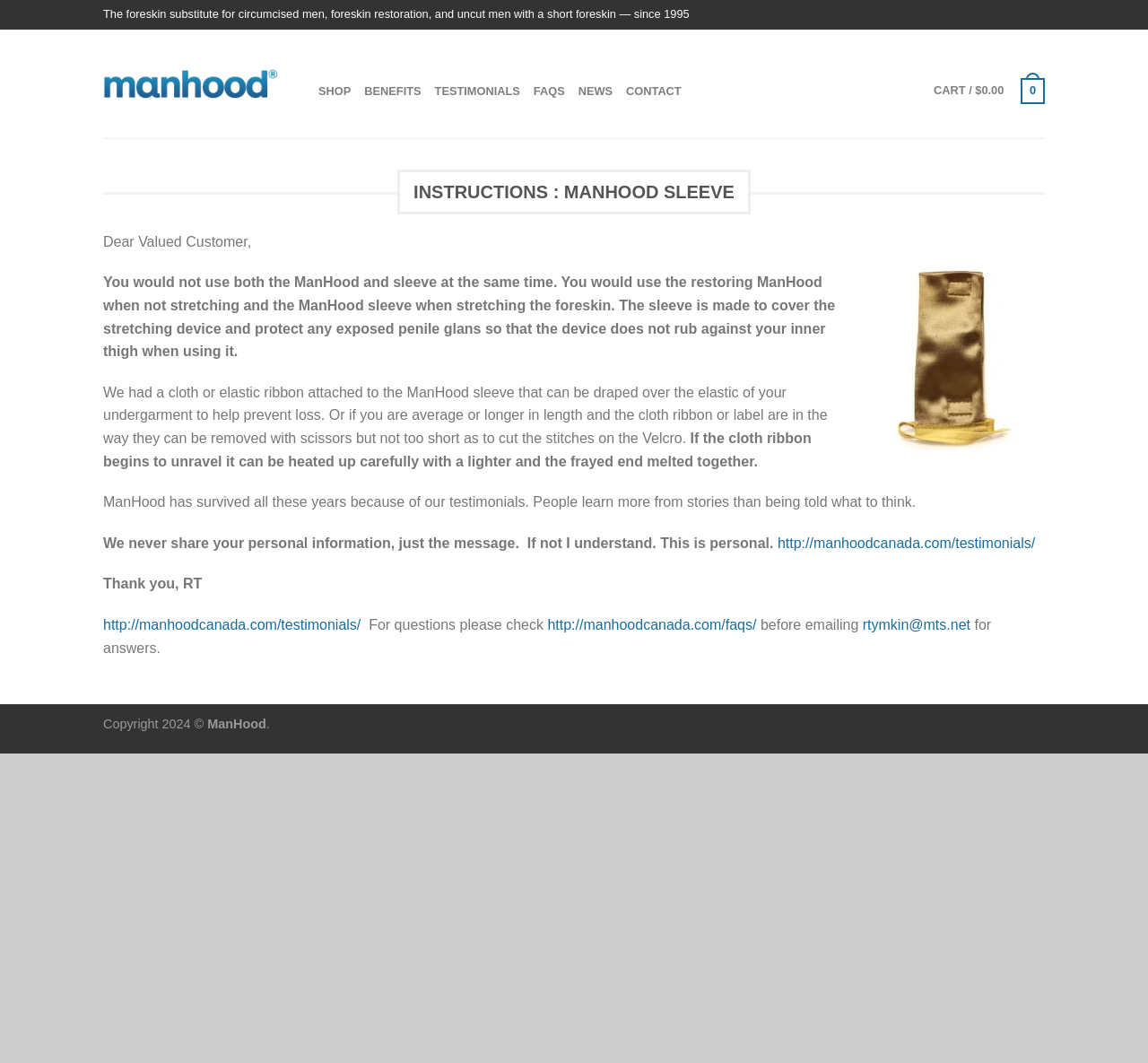Please specify the bounding box coordinates in the format (top-left x, top-left y, bottom-right x, bottom-right y), with all values as floating point numbers between 0 and 1. Identify the bounding box of the UI element described by: title="ManHood -"

[0.09, 0.056, 0.254, 0.1]